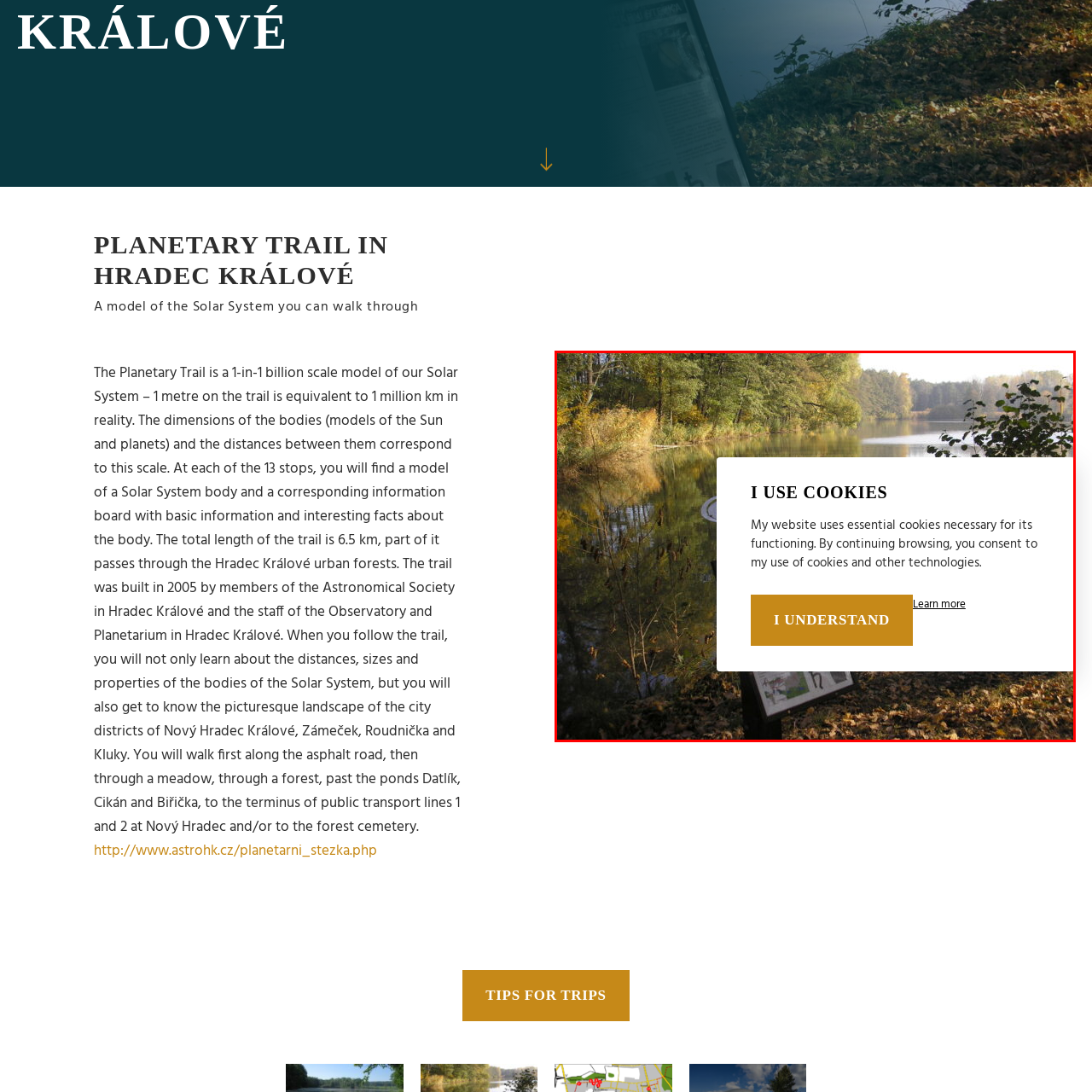Observe the image enclosed by the red border and respond to the subsequent question with a one-word or short phrase:
What is the purpose of the notification banner?

To inform about cookie usage